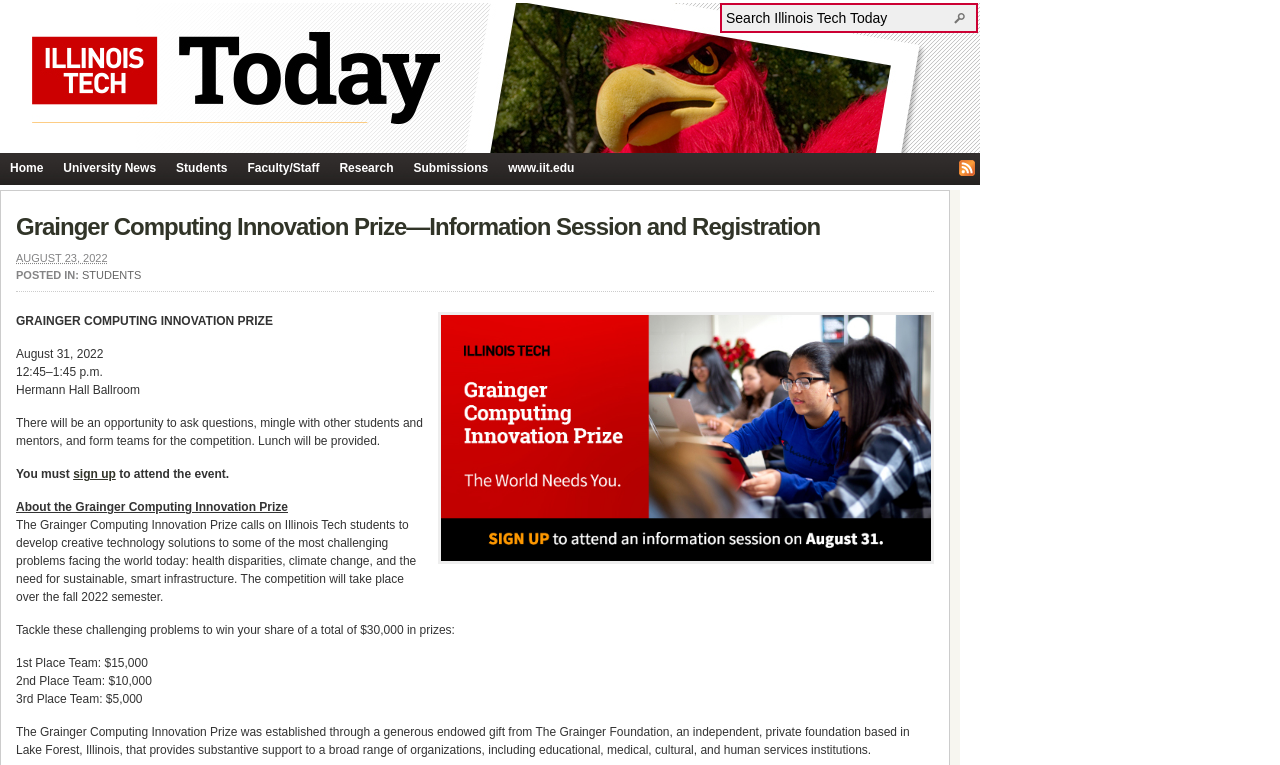Using the element description University News, predict the bounding box coordinates for the UI element. Provide the coordinates in (top-left x, top-left y, bottom-right x, bottom-right y) format with values ranging from 0 to 1.

[0.042, 0.2, 0.13, 0.241]